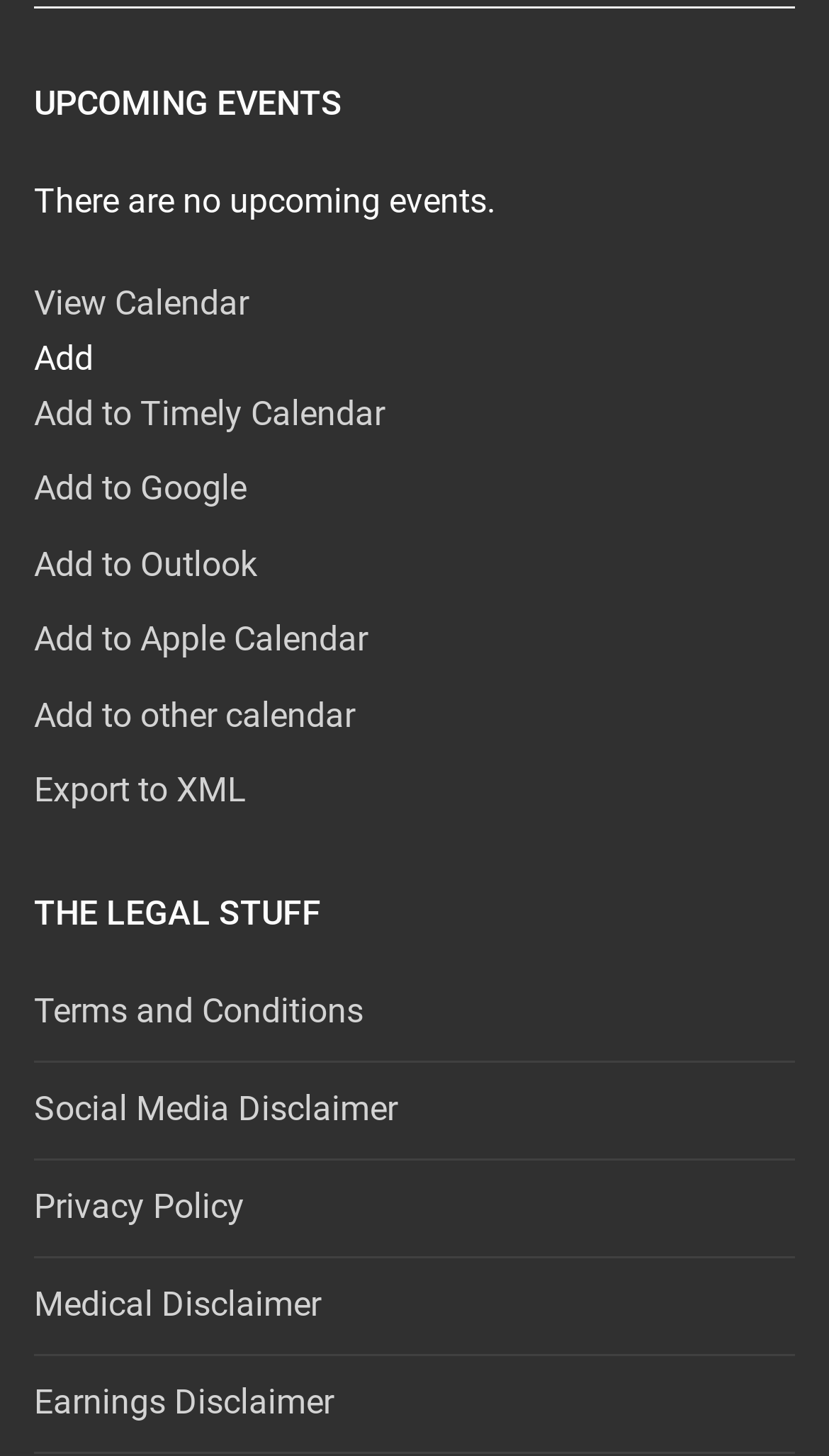Use the information in the screenshot to answer the question comprehensively: What legal documents are available on the webpage?

The webpage has a section 'THE LEGAL STUFF' which provides links to various legal documents, including Terms and Conditions, Social Media Disclaimer, Privacy Policy, Medical Disclaimer, and Earnings Disclaimer.